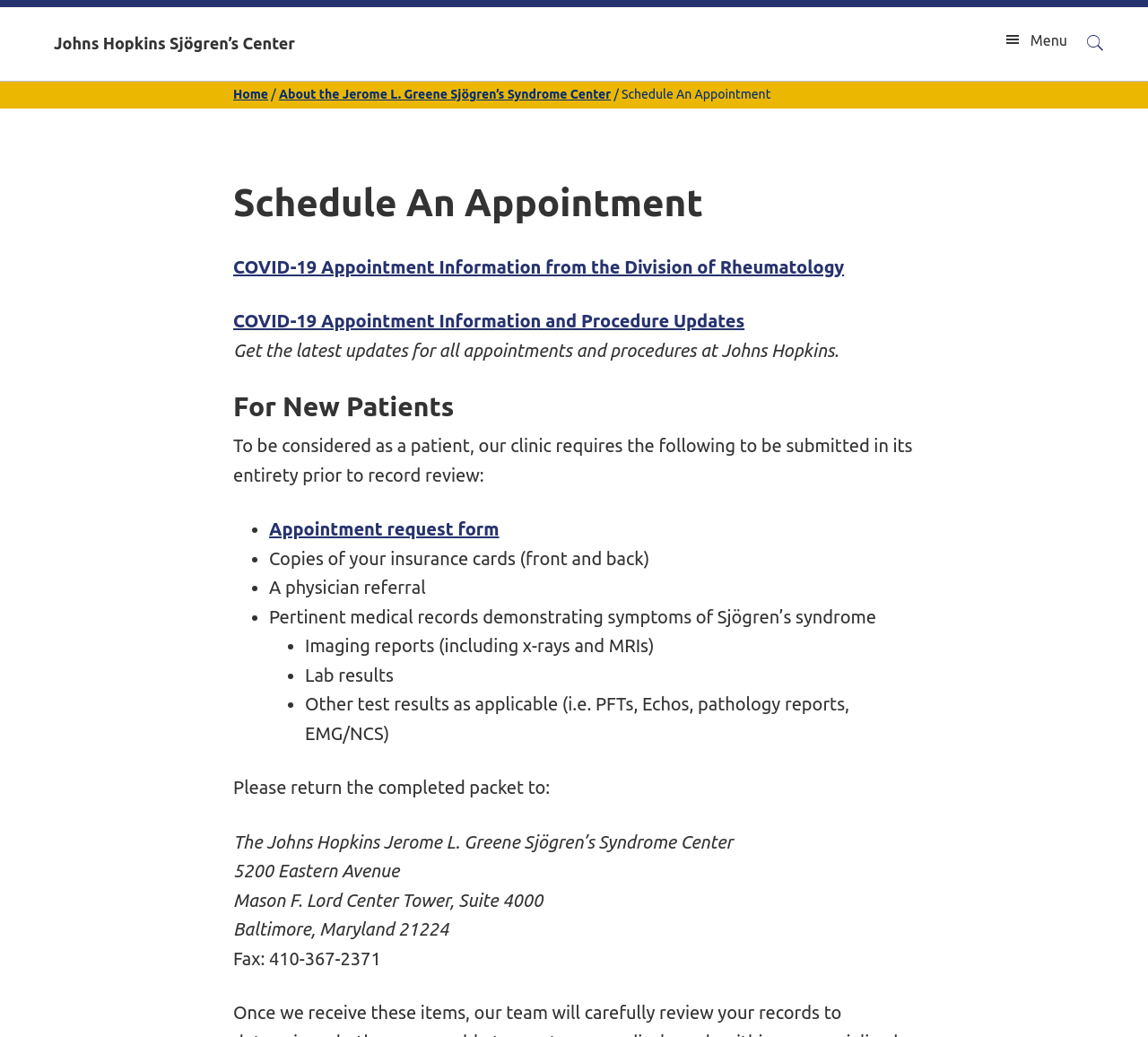Please reply with a single word or brief phrase to the question: 
What is the fax number for submitting documents?

410-367-2371